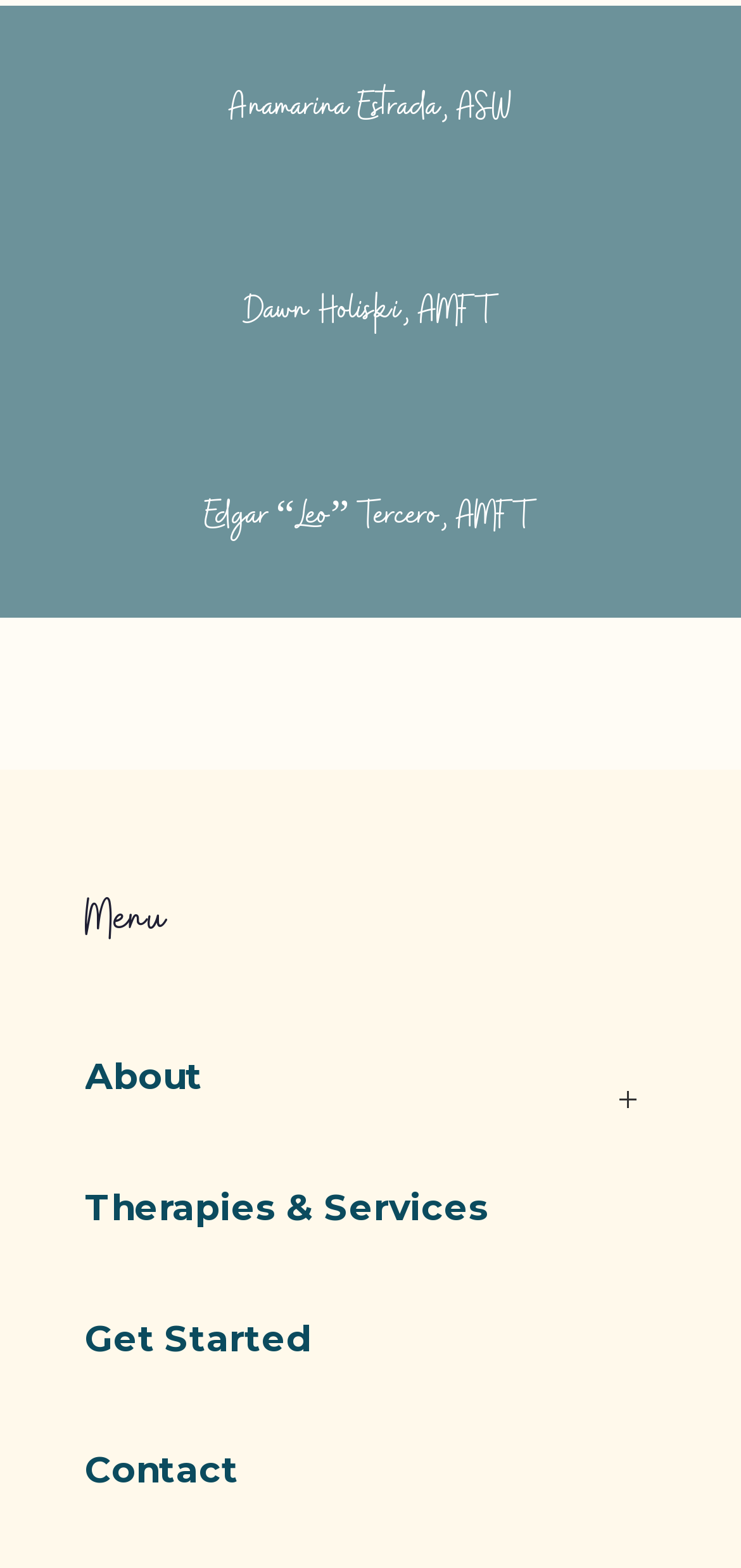What is the vertical position of the 'Menu' heading relative to the other headings?
Examine the screenshot and reply with a single word or phrase.

Below